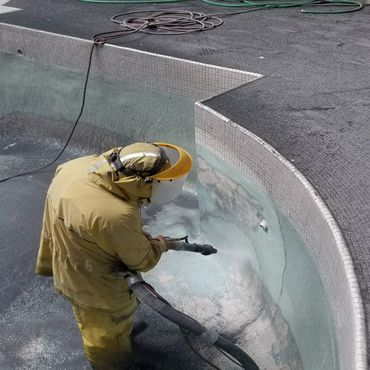What is the purpose of the hoses and tools surrounding the pool?
Answer the question using a single word or phrase, according to the image.

For restoration